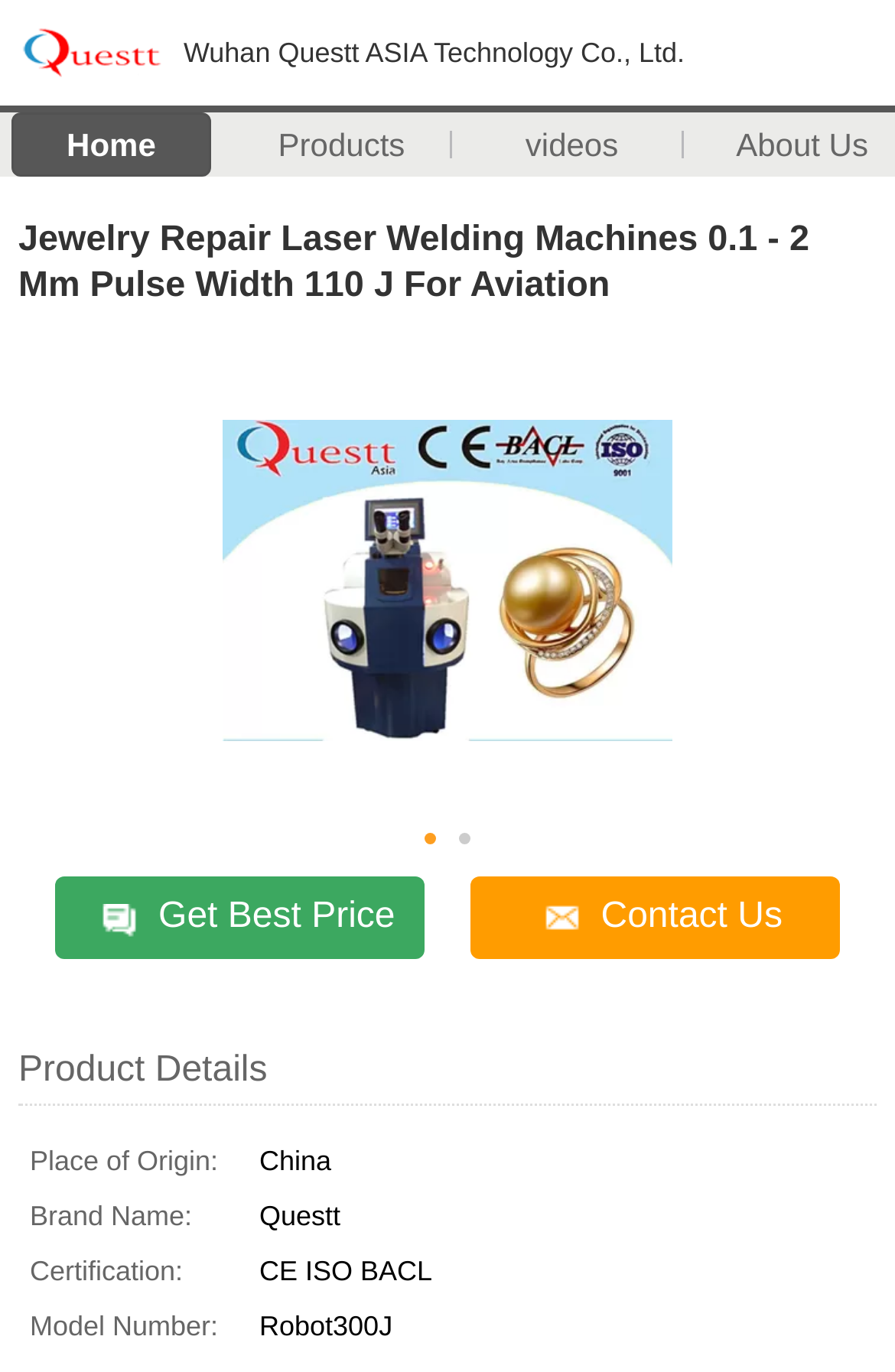Please answer the following question using a single word or phrase: 
What is the model number of the product?

Robot300J